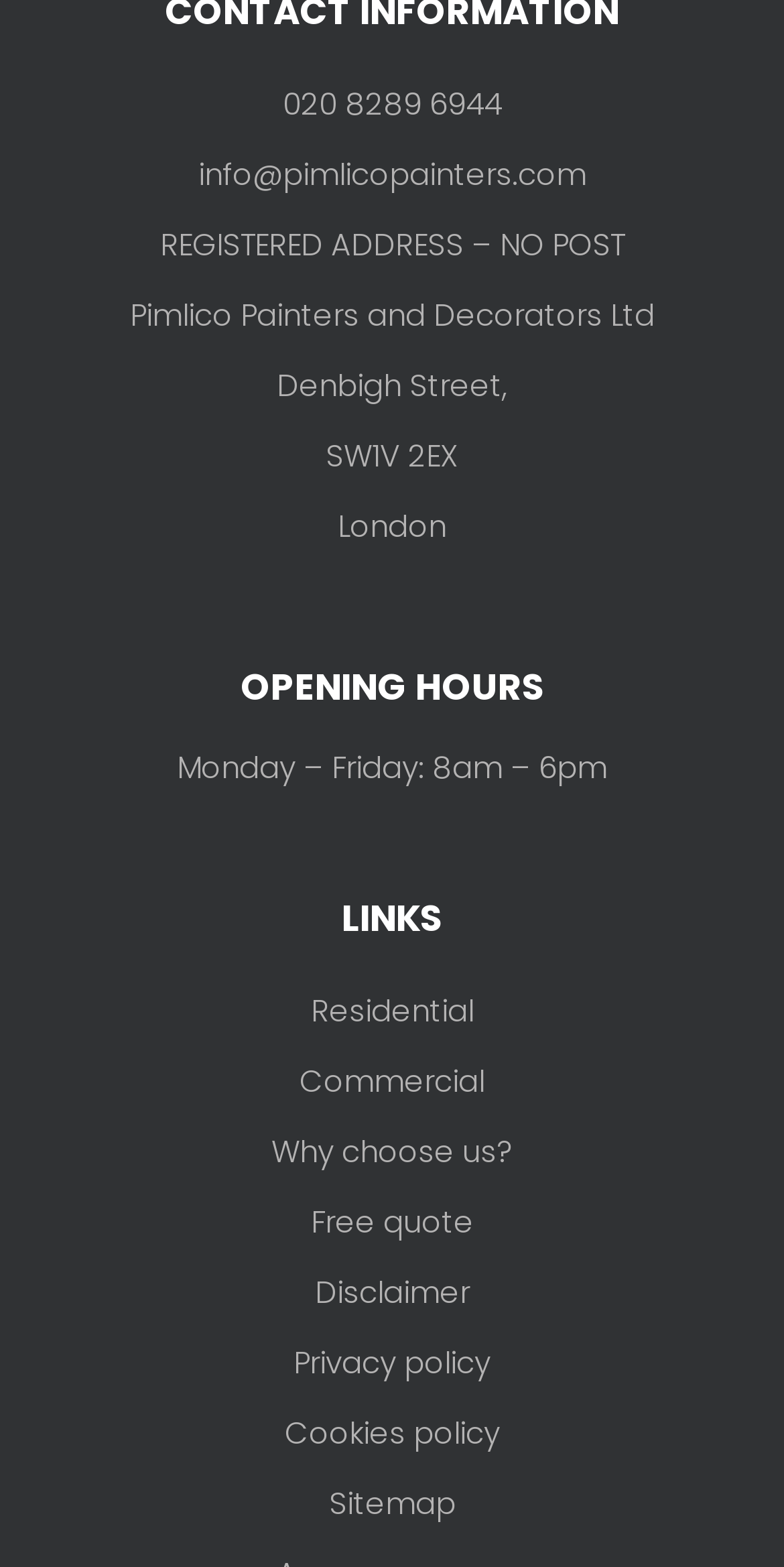Indicate the bounding box coordinates of the clickable region to achieve the following instruction: "send an email to info@pimlicopainters.com."

[0.253, 0.097, 0.747, 0.124]